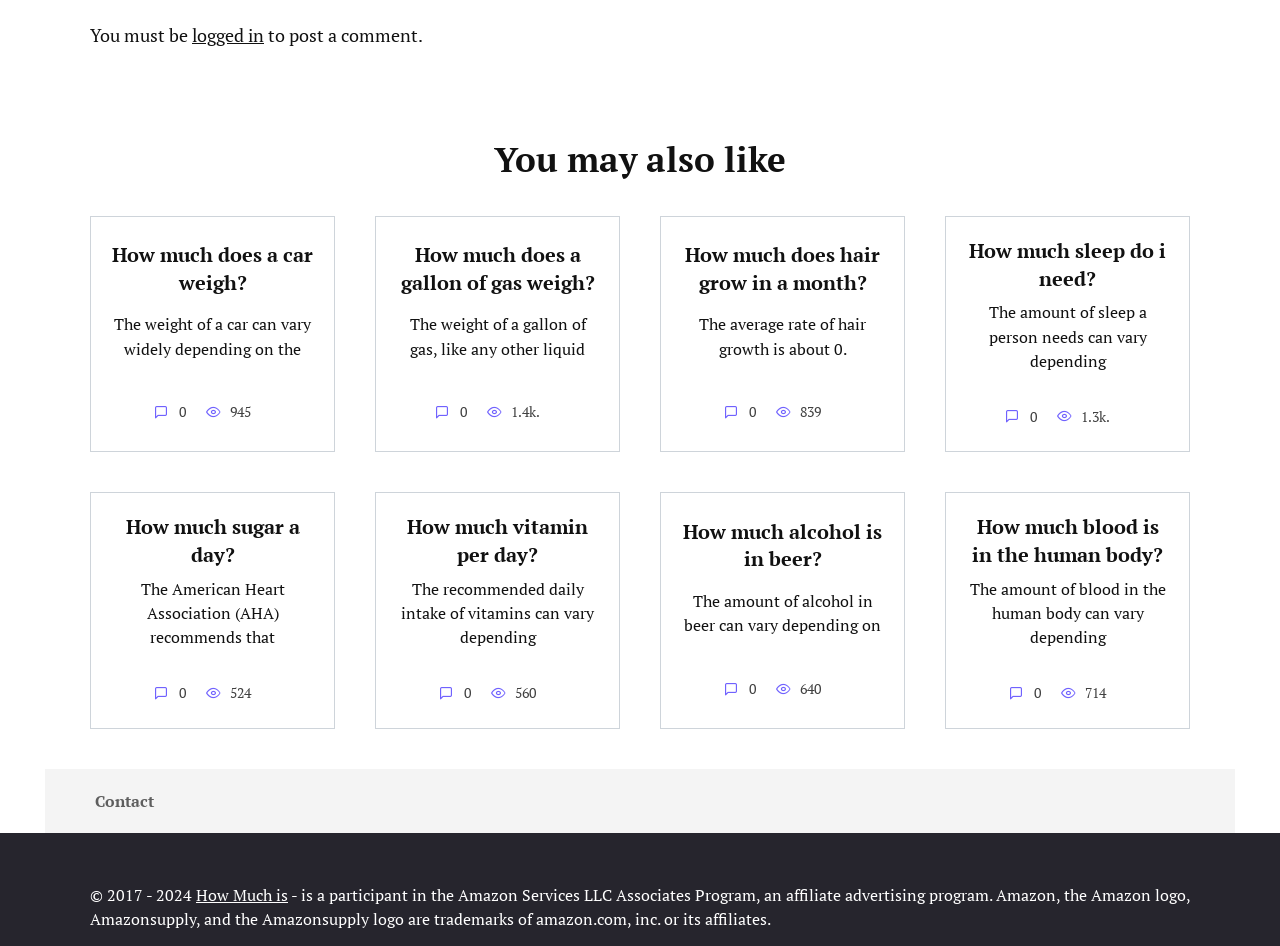Locate the bounding box coordinates of the clickable region necessary to complete the following instruction: "Click 'How much does a car weigh?'". Provide the coordinates in the format of four float numbers between 0 and 1, i.e., [left, top, right, bottom].

[0.088, 0.253, 0.245, 0.315]